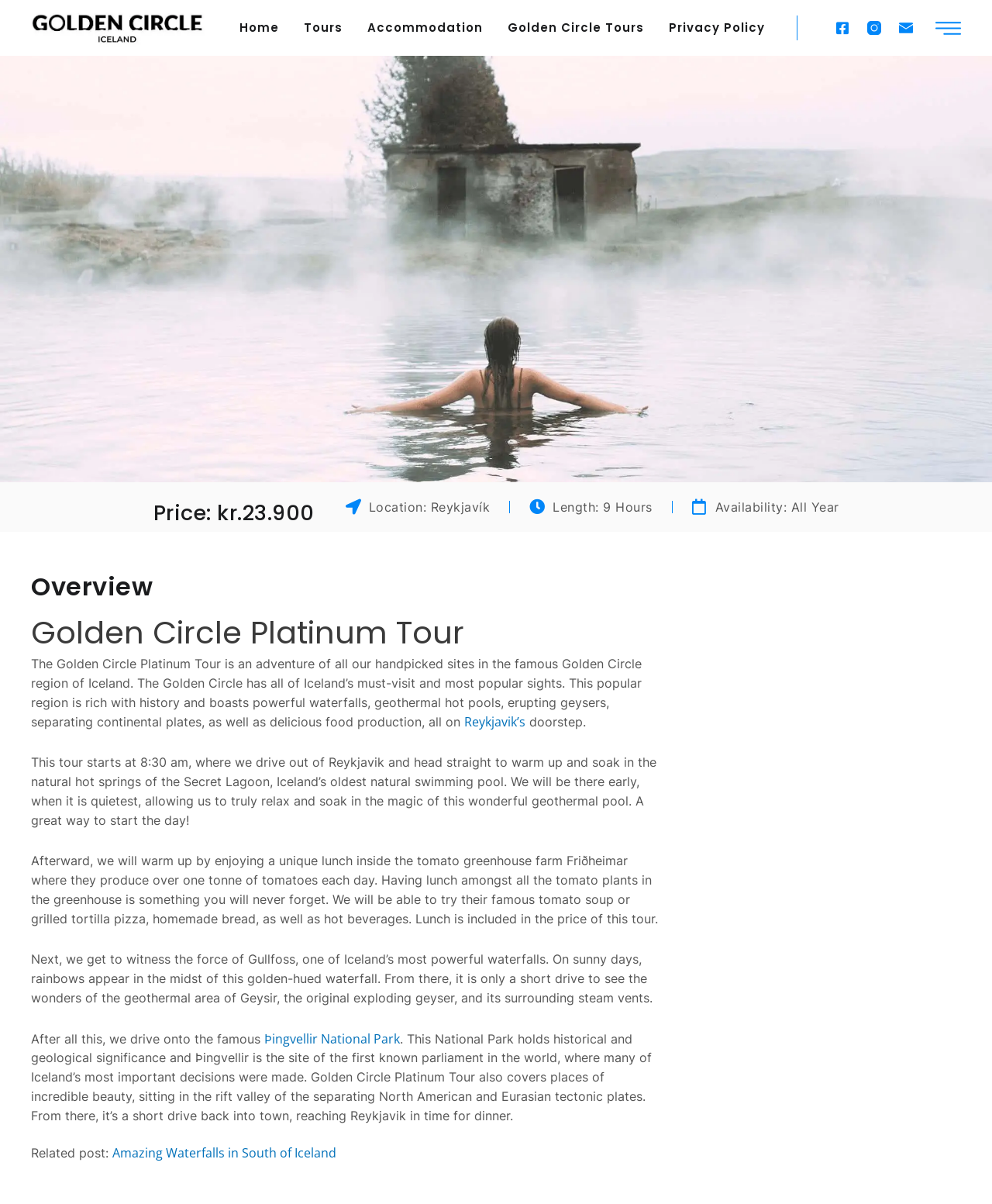Identify the bounding box of the UI element described as follows: "Donate". Provide the coordinates as four float numbers in the range of 0 to 1 [left, top, right, bottom].

None